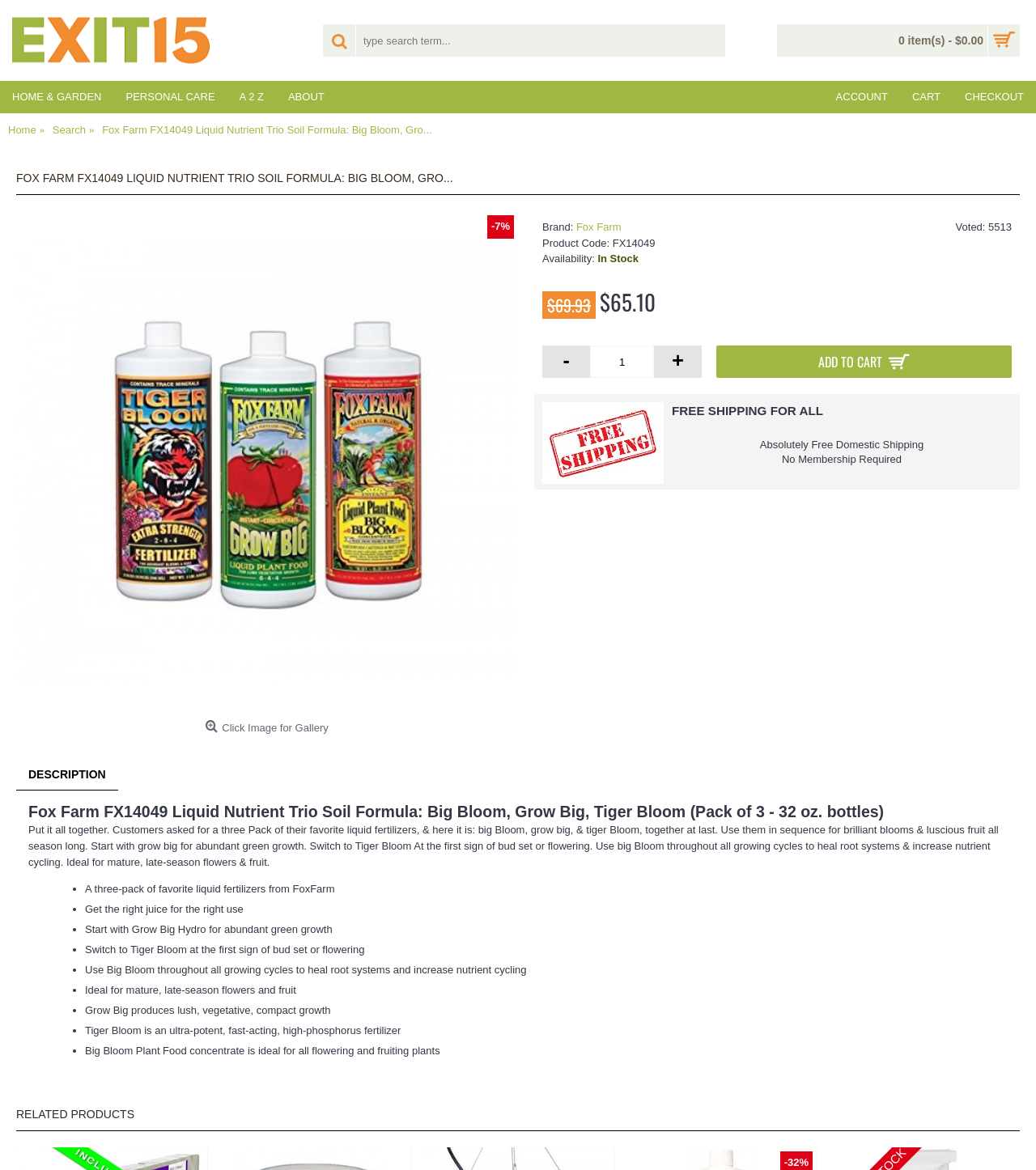Based on the element description: "About", identify the bounding box coordinates for this UI element. The coordinates must be four float numbers between 0 and 1, listed as [left, top, right, bottom].

[0.266, 0.069, 0.325, 0.097]